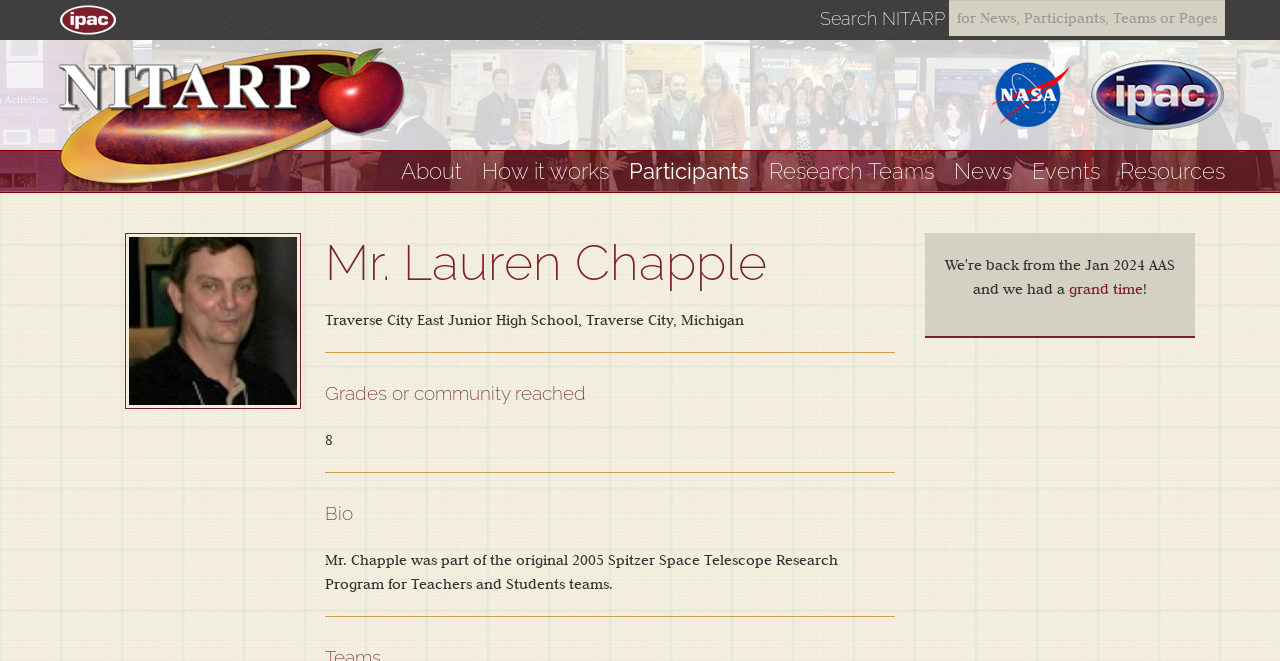Can you pinpoint the bounding box coordinates for the clickable element required for this instruction: "Go to Nitarp website"? The coordinates should be four float numbers between 0 and 1, i.e., [left, top, right, bottom].

[0.043, 0.166, 0.319, 0.193]